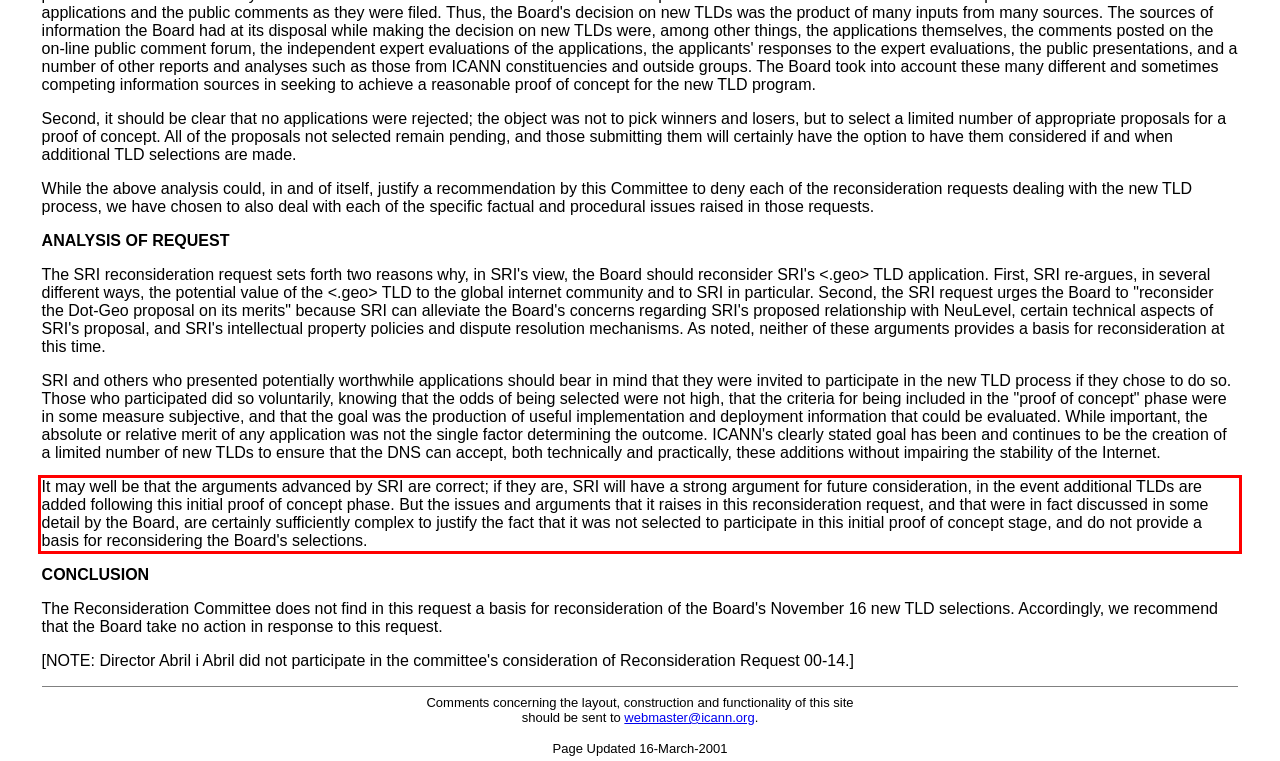You have a screenshot of a webpage, and there is a red bounding box around a UI element. Utilize OCR to extract the text within this red bounding box.

It may well be that the arguments advanced by SRI are correct; if they are, SRI will have a strong argument for future consideration, in the event additional TLDs are added following this initial proof of concept phase. But the issues and arguments that it raises in this reconsideration request, and that were in fact discussed in some detail by the Board, are certainly sufficiently complex to justify the fact that it was not selected to participate in this initial proof of concept stage, and do not provide a basis for reconsidering the Board's selections.